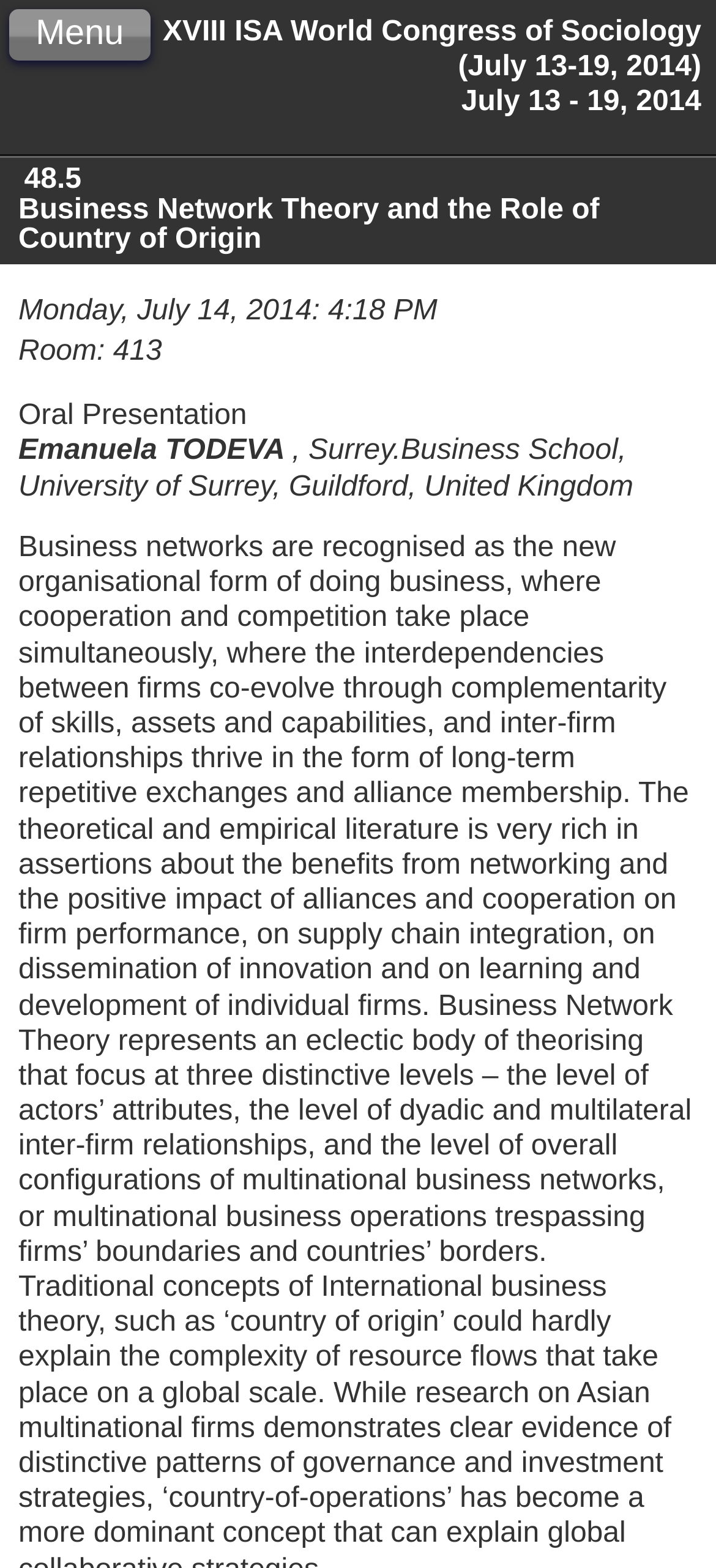Using the information from the screenshot, answer the following question thoroughly:
What is the date of the event?

I found the date of the event by looking at the heading 'XVIII ISA World Congress of Sociology (July 13-19, 2014)' which is located at the top of the webpage with a bounding box coordinate of [0.205, 0.0, 1.0, 0.086].